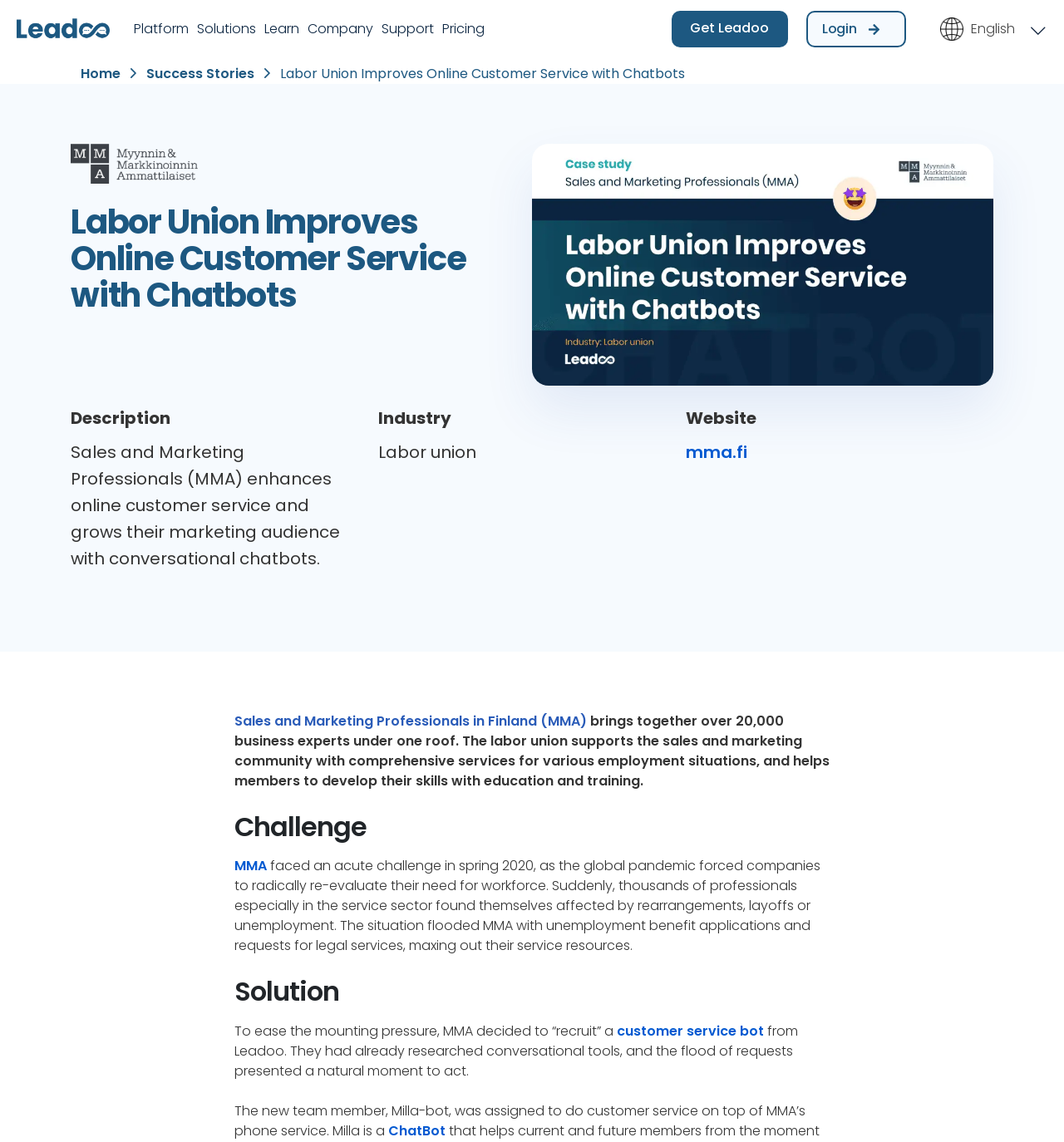Provide a thorough and detailed response to the question by examining the image: 
What is the industry of MMA?

I found the answer by reading the text that describes the industry of MMA, which explicitly states that MMA is a labor union.